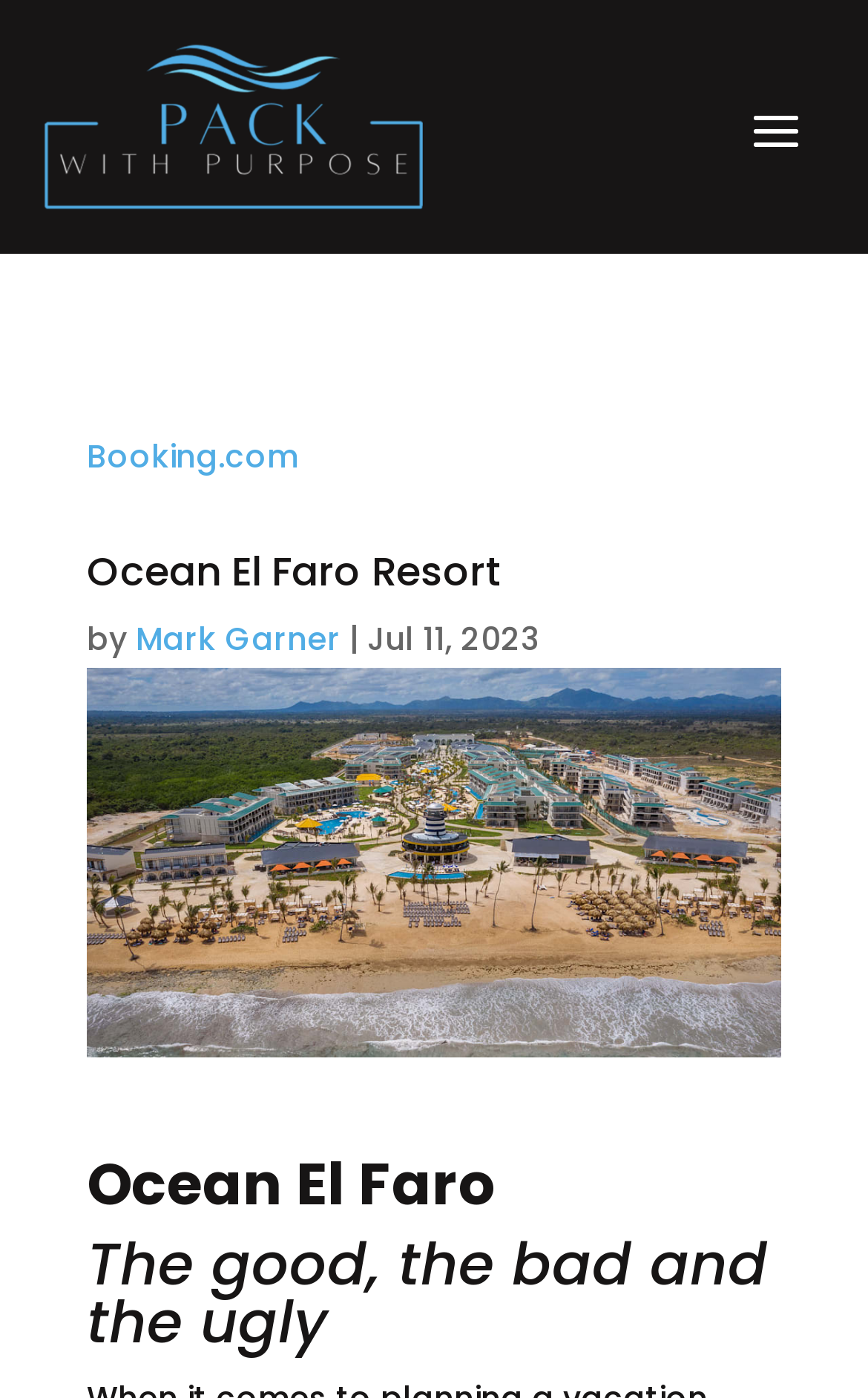What type of content is the image?
Provide a thorough and detailed answer to the question.

The image element is located below the heading elements and is likely an image of the resort being reviewed, providing a visual representation of the resort to the reader.